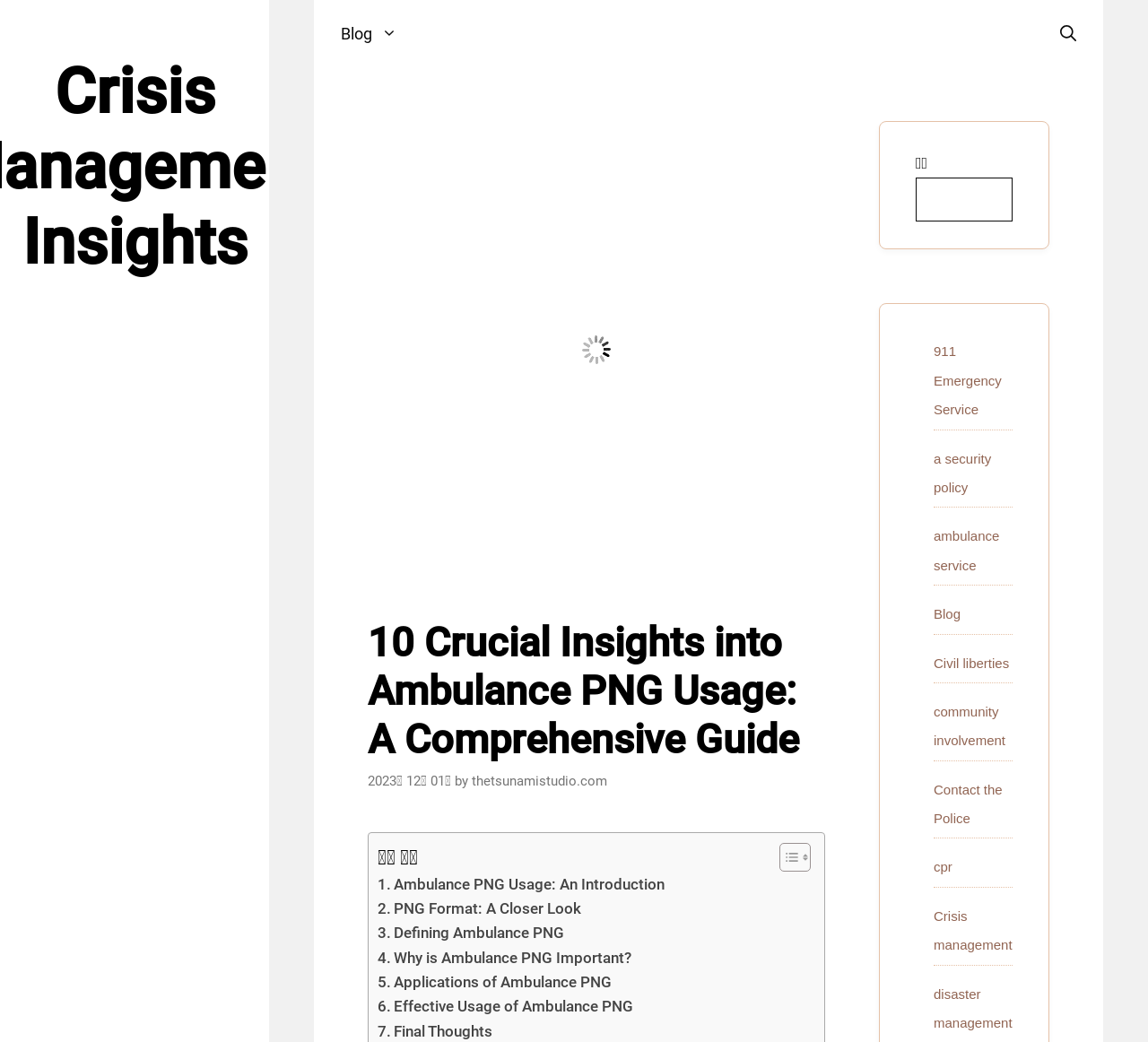What is the purpose of the toggle button?
Look at the image and provide a short answer using one word or a phrase.

Toggle Table of Content